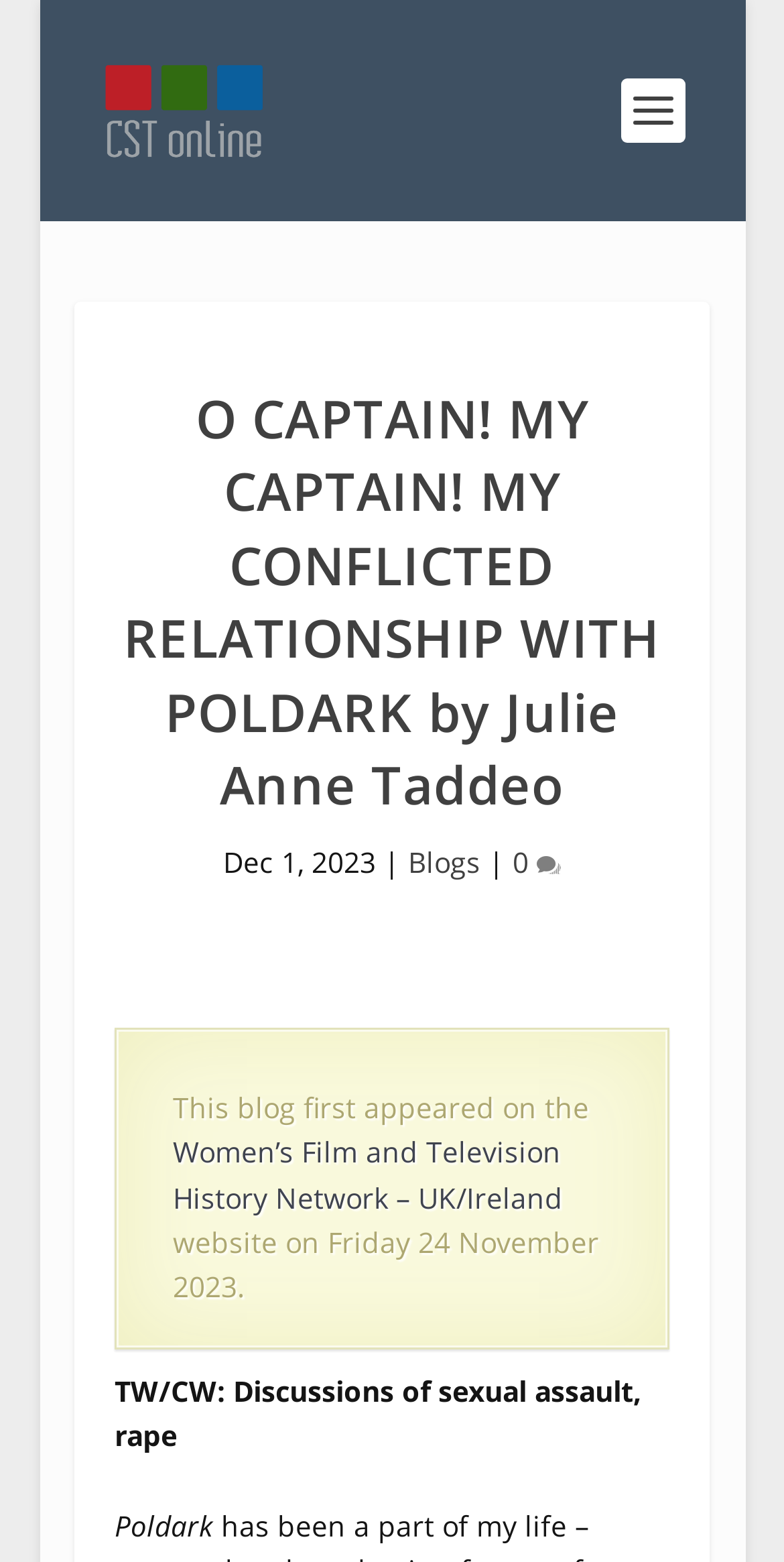What is the date of the blog post?
Based on the image, provide a one-word or brief-phrase response.

Dec 1, 2023